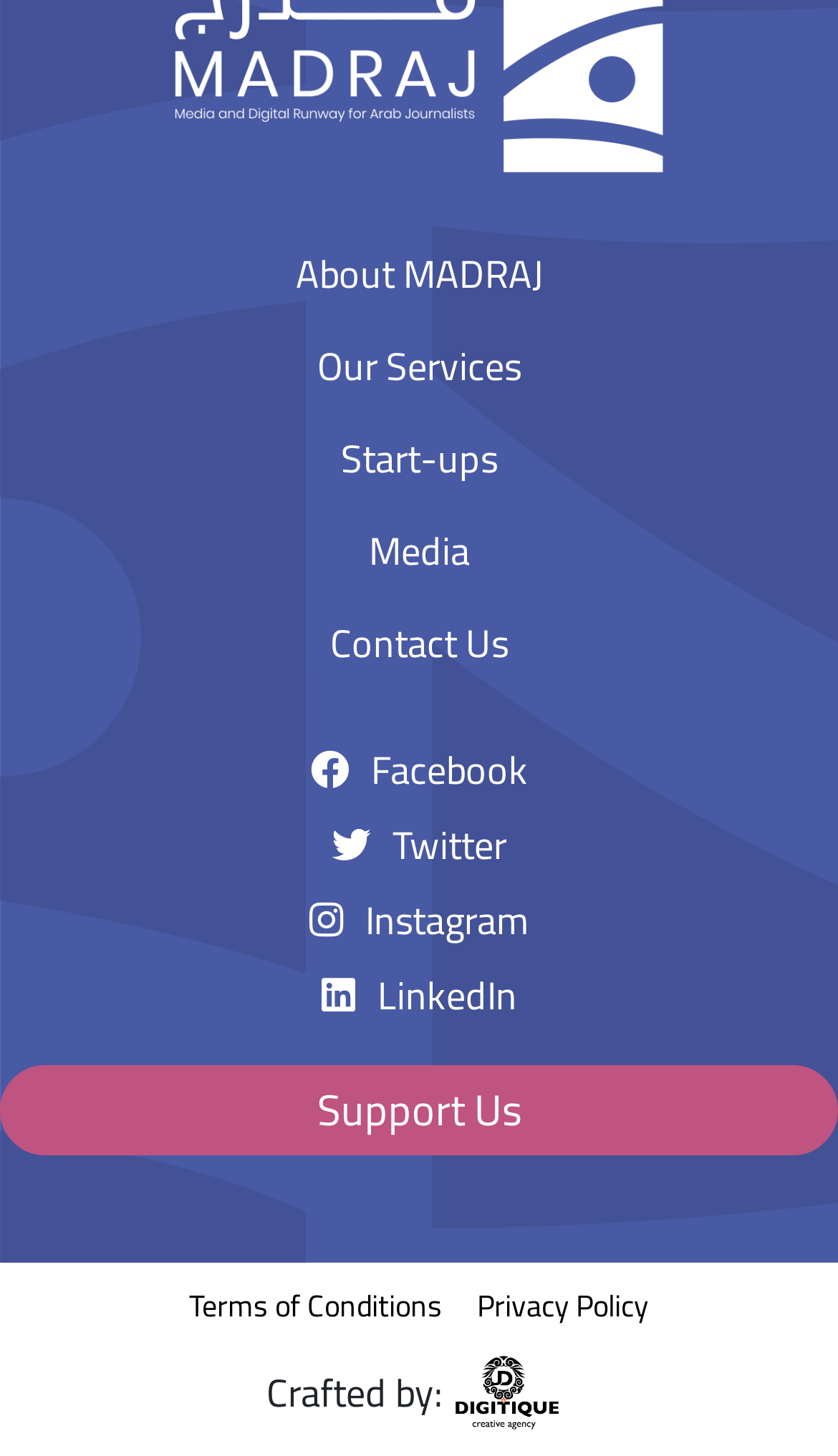Determine the bounding box coordinates of the clickable element necessary to fulfill the instruction: "View Privacy Policy". Provide the coordinates as four float numbers within the 0 to 1 range, i.e., [left, top, right, bottom].

[0.569, 0.882, 0.774, 0.913]